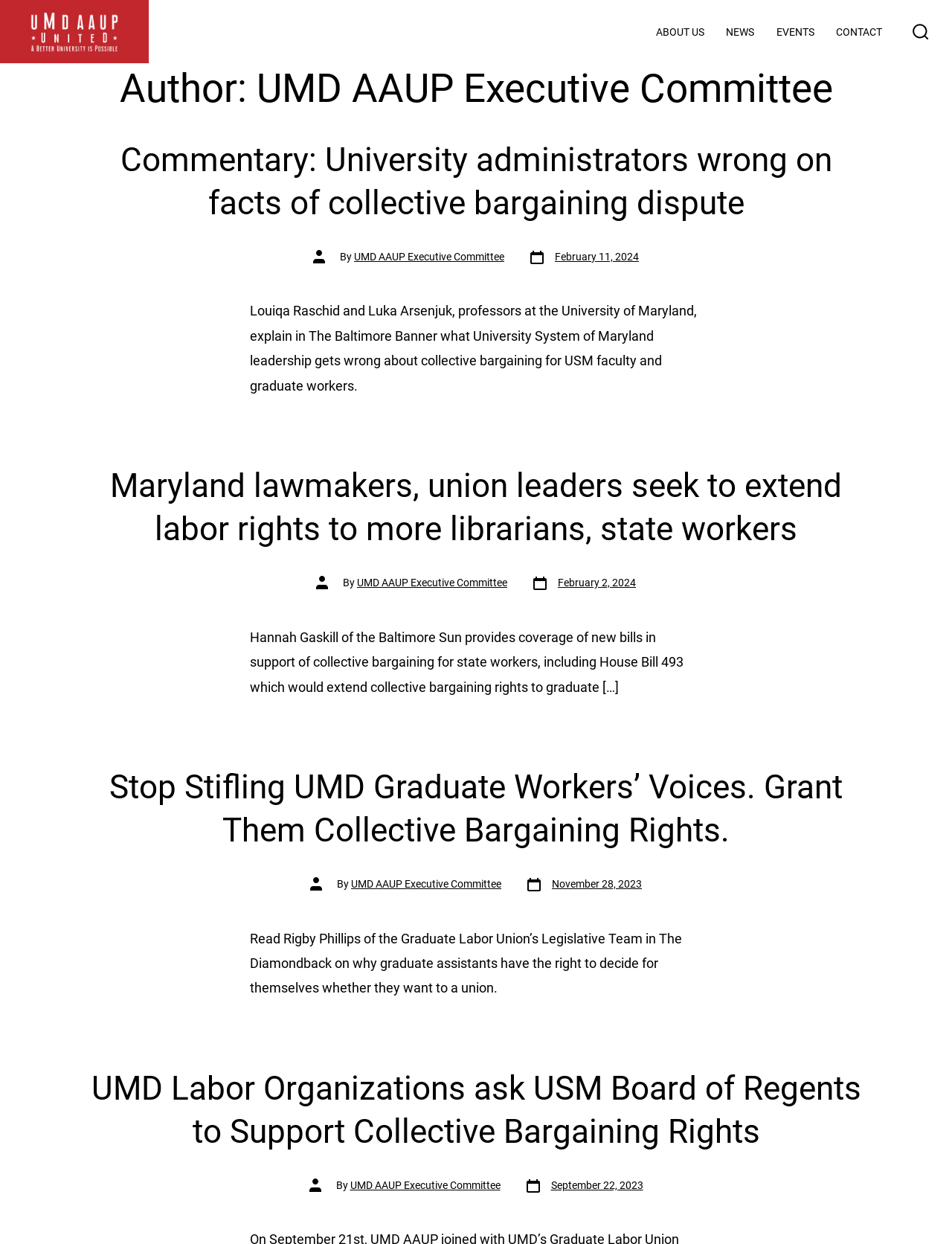Locate the UI element described by CONTACT in the provided webpage screenshot. Return the bounding box coordinates in the format (top-left x, top-left y, bottom-right x, bottom-right y), ensuring all values are between 0 and 1.

[0.878, 0.018, 0.927, 0.034]